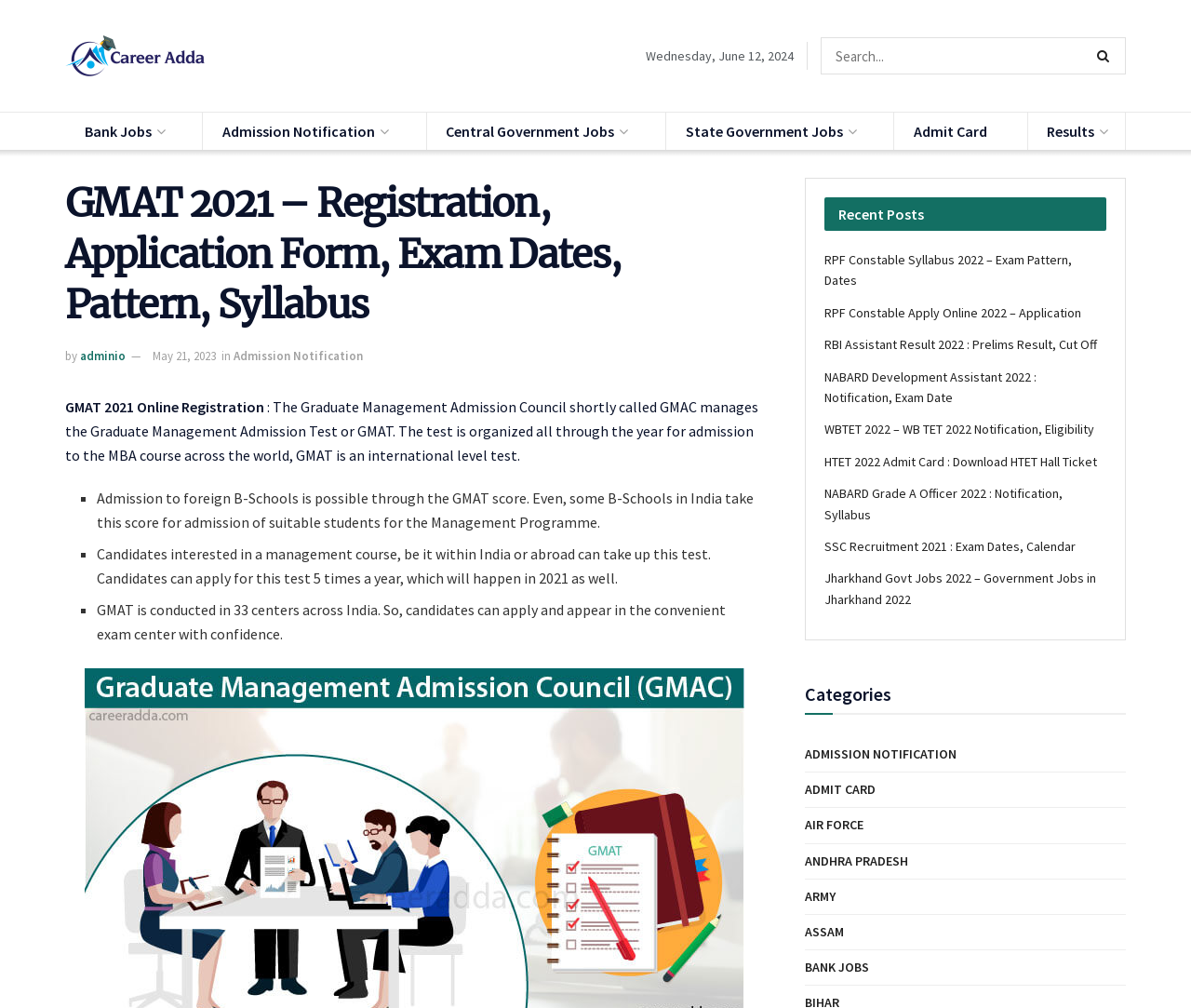Determine the bounding box coordinates for the HTML element described here: "Central Government Jobs".

[0.358, 0.112, 0.541, 0.149]